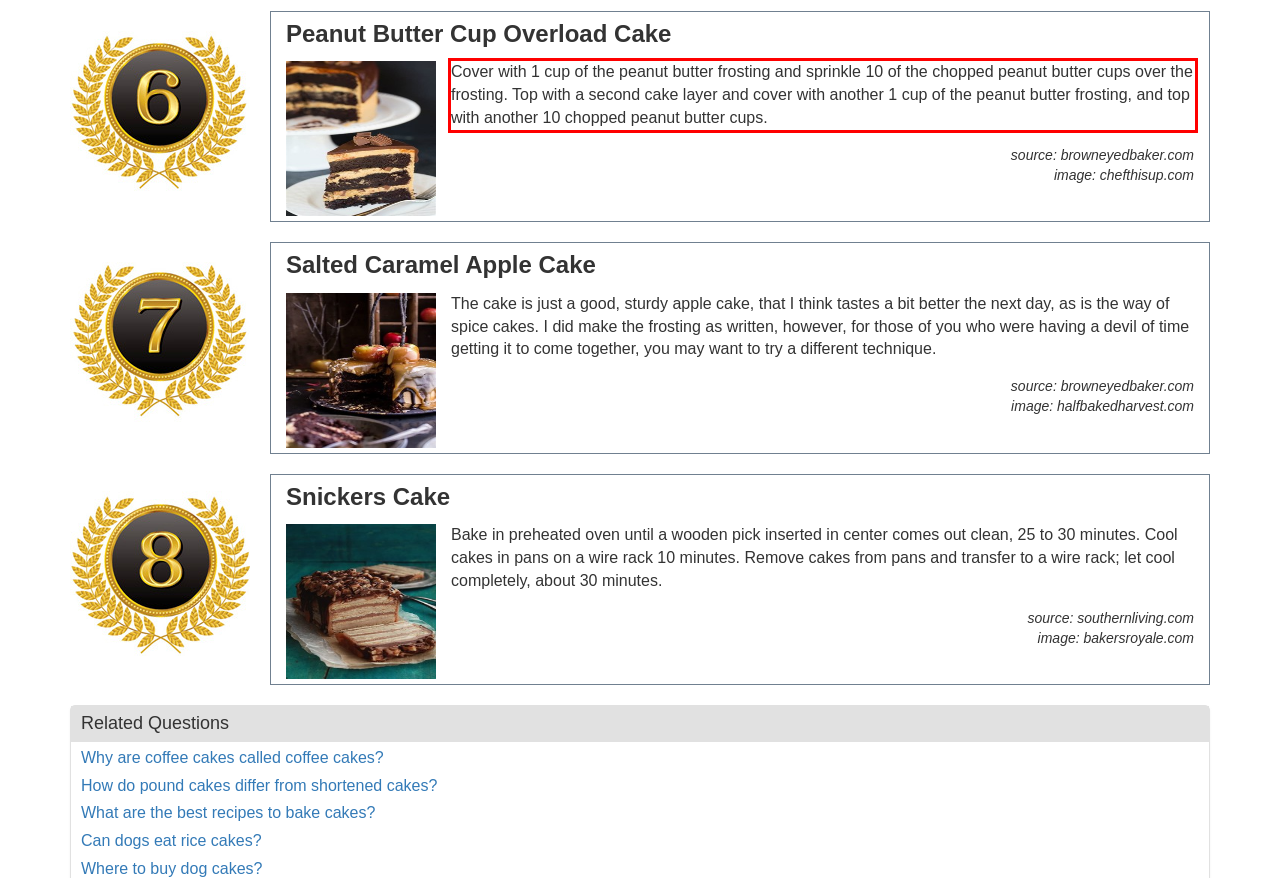Using the provided webpage screenshot, recognize the text content in the area marked by the red bounding box.

Cover with 1 cup of the peanut butter frosting and sprinkle 10 of the chopped peanut butter cups over the frosting. Top with a second cake layer and cover with another 1 cup of the peanut butter frosting, and top with another 10 chopped peanut butter cups.